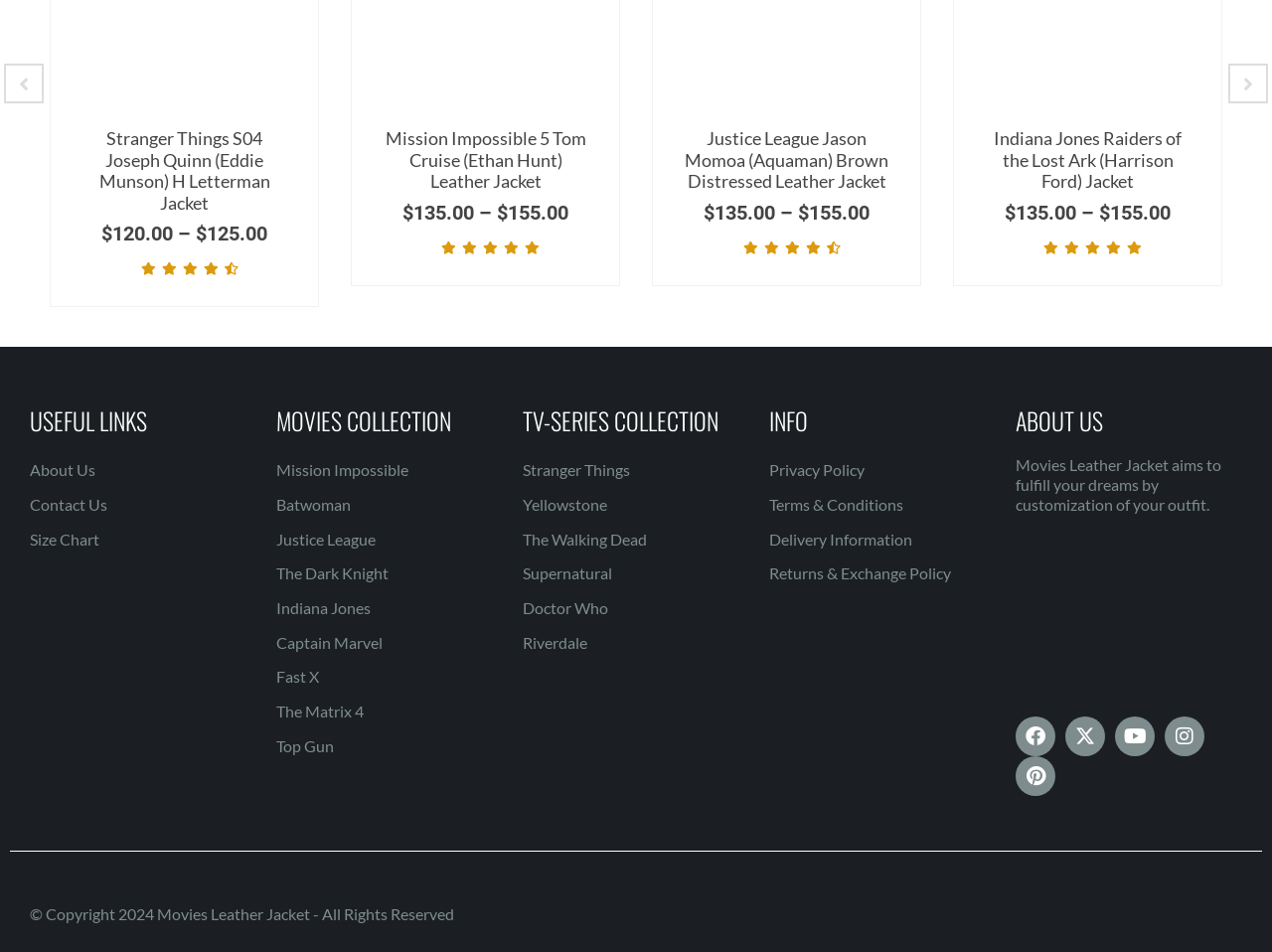Using the format (top-left x, top-left y, bottom-right x, bottom-right y), and given the element description, identify the bounding box coordinates within the screenshot: [ date ]

None